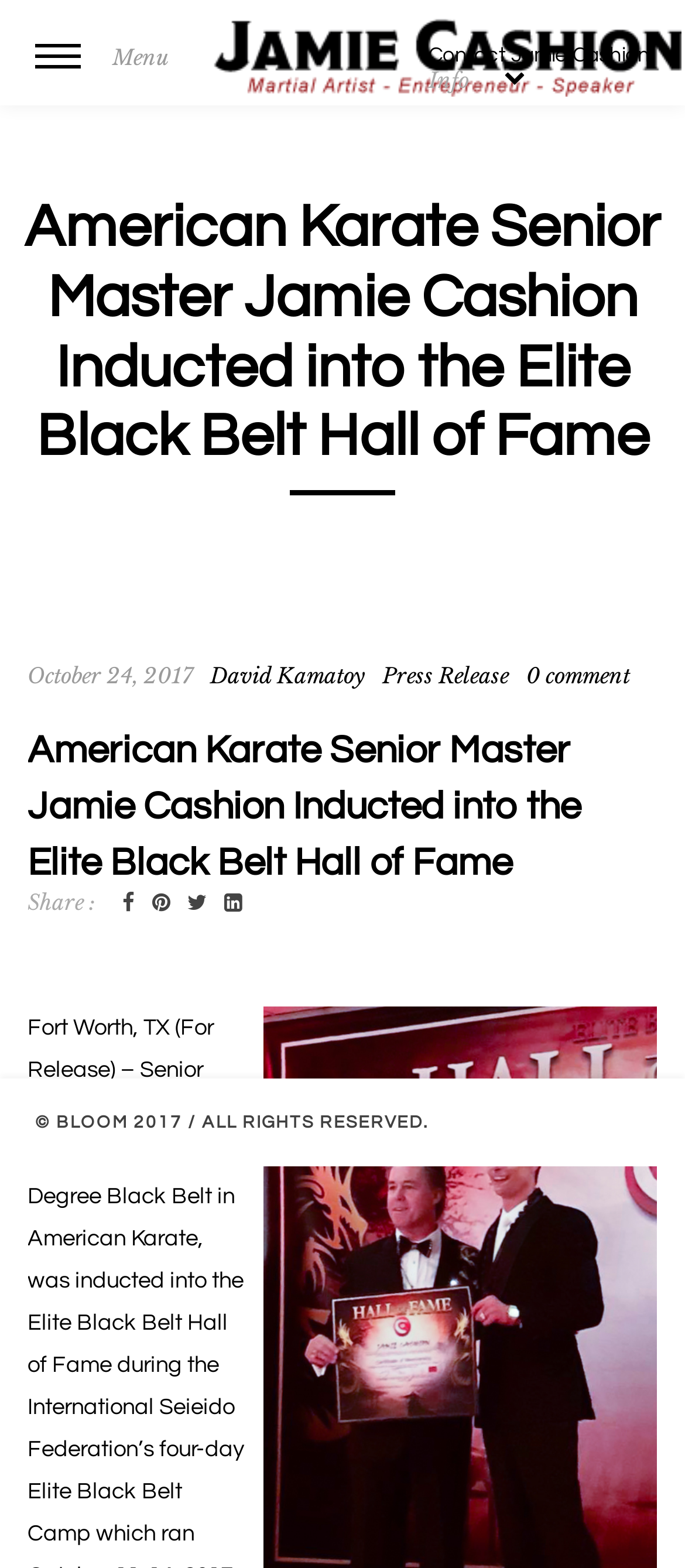How many social media sharing options are available?
Could you please answer the question thoroughly and with as much detail as possible?

I found the answer by looking at the social media sharing section, where I saw four different icons: Facebook, Twitter, LinkedIn, and Pinterest. These icons are commonly used for sharing content on social media platforms.